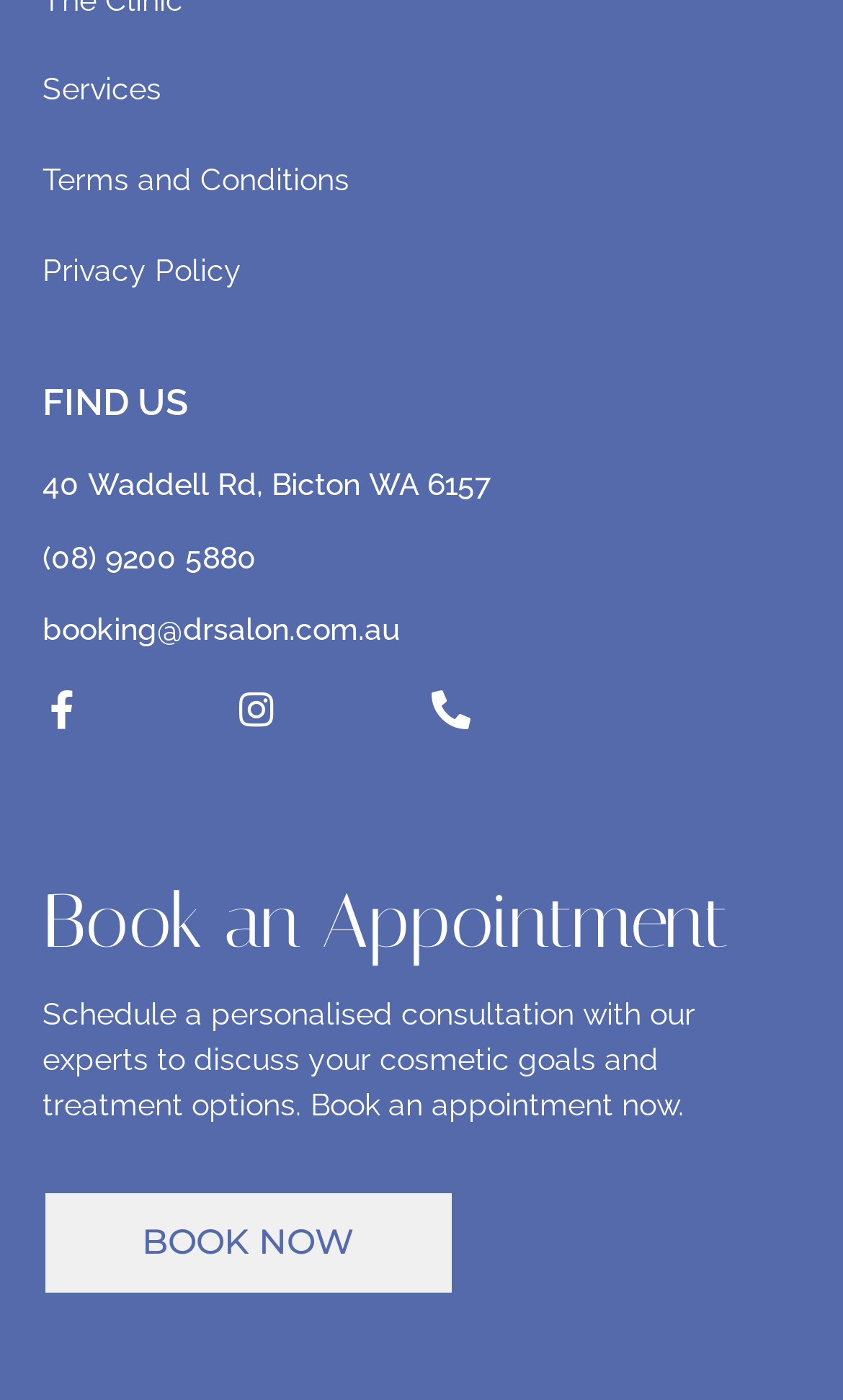Locate the bounding box coordinates of the clickable area needed to fulfill the instruction: "Visit the salon's Facebook page".

[0.05, 0.492, 0.096, 0.52]